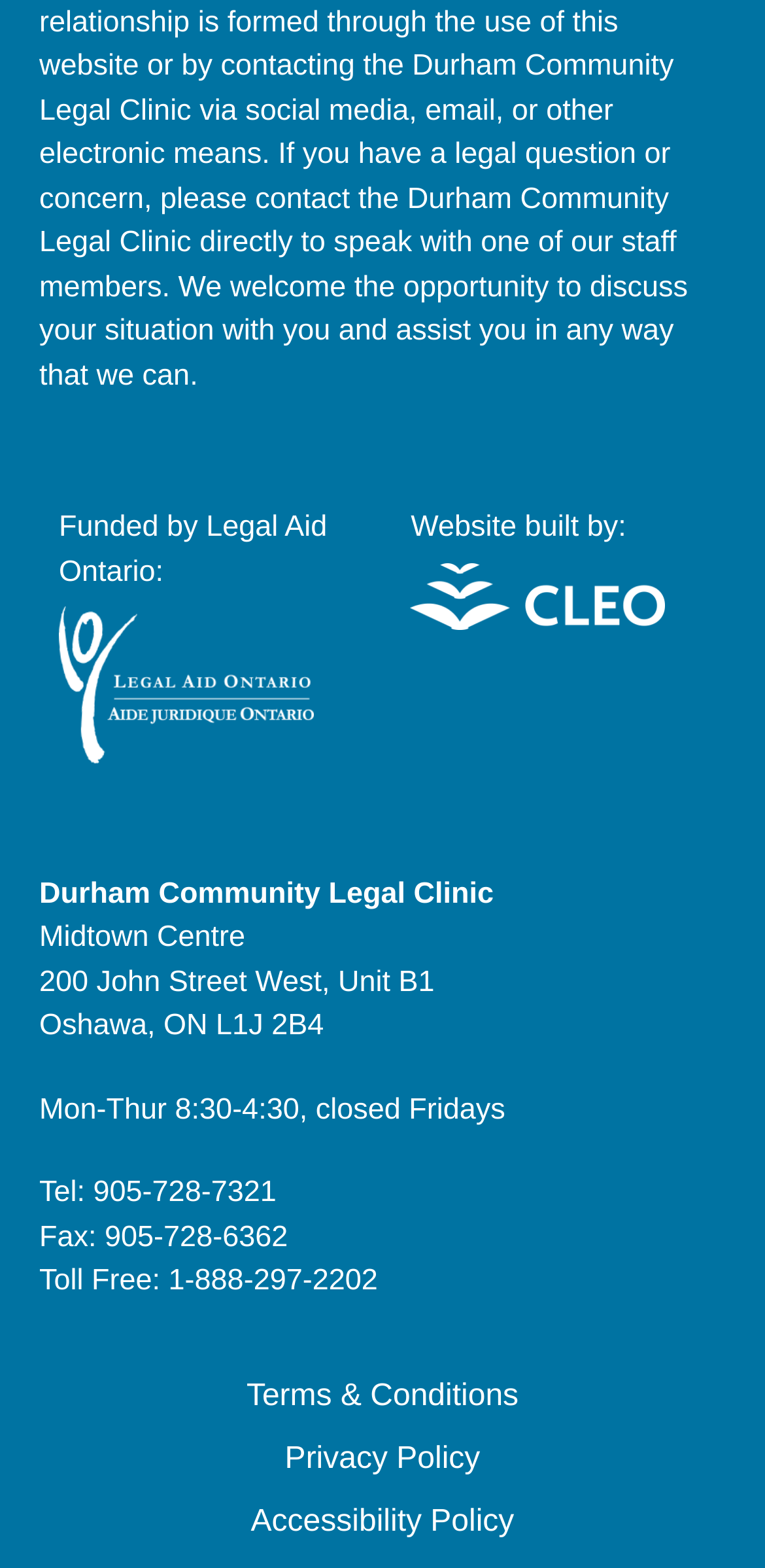Give a concise answer using one word or a phrase to the following question:
What is the fax number of the clinic?

905-728-6362